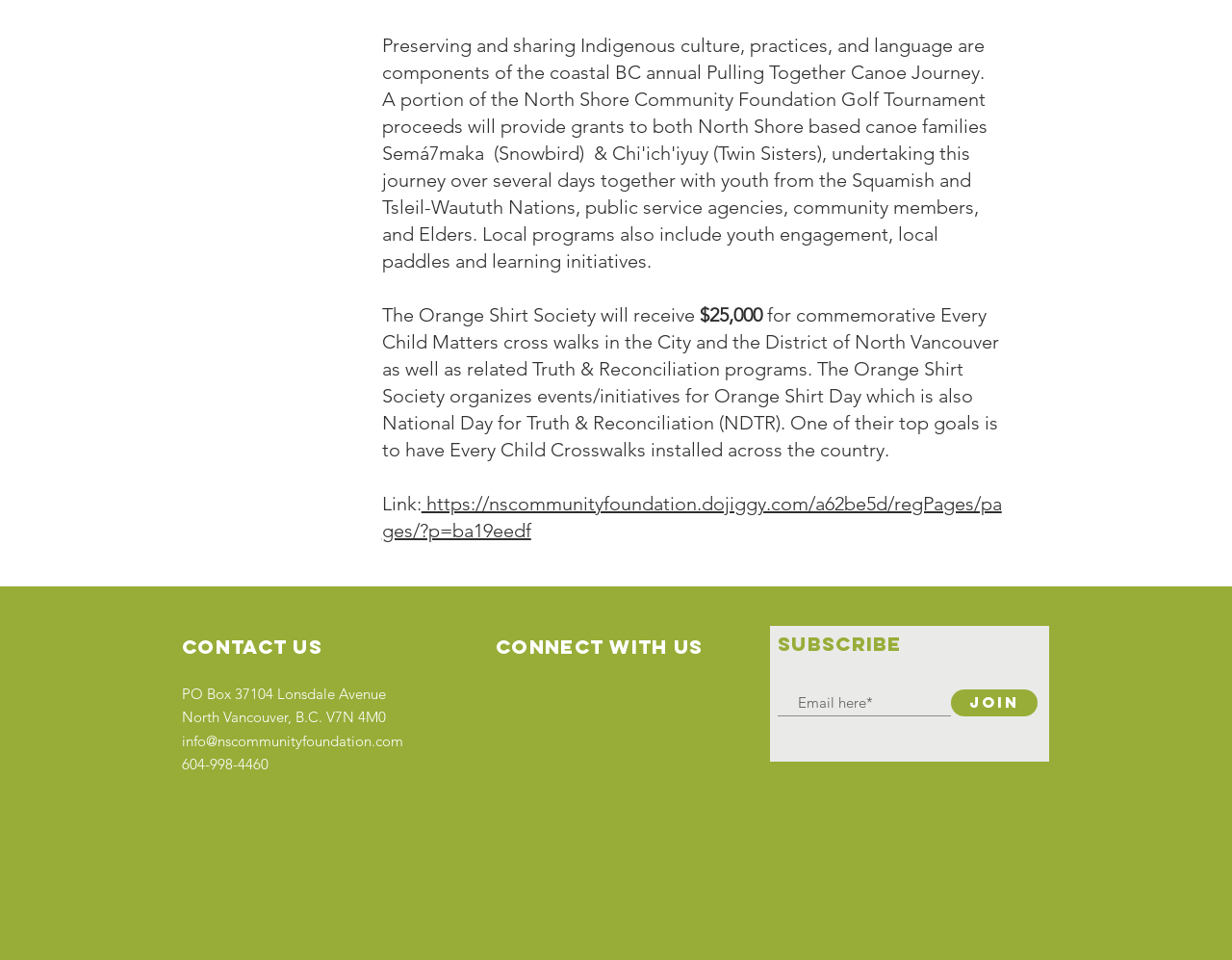Find the bounding box coordinates for the HTML element described as: "info@nscommunityfoundation.com". The coordinates should consist of four float values between 0 and 1, i.e., [left, top, right, bottom].

[0.148, 0.762, 0.327, 0.781]